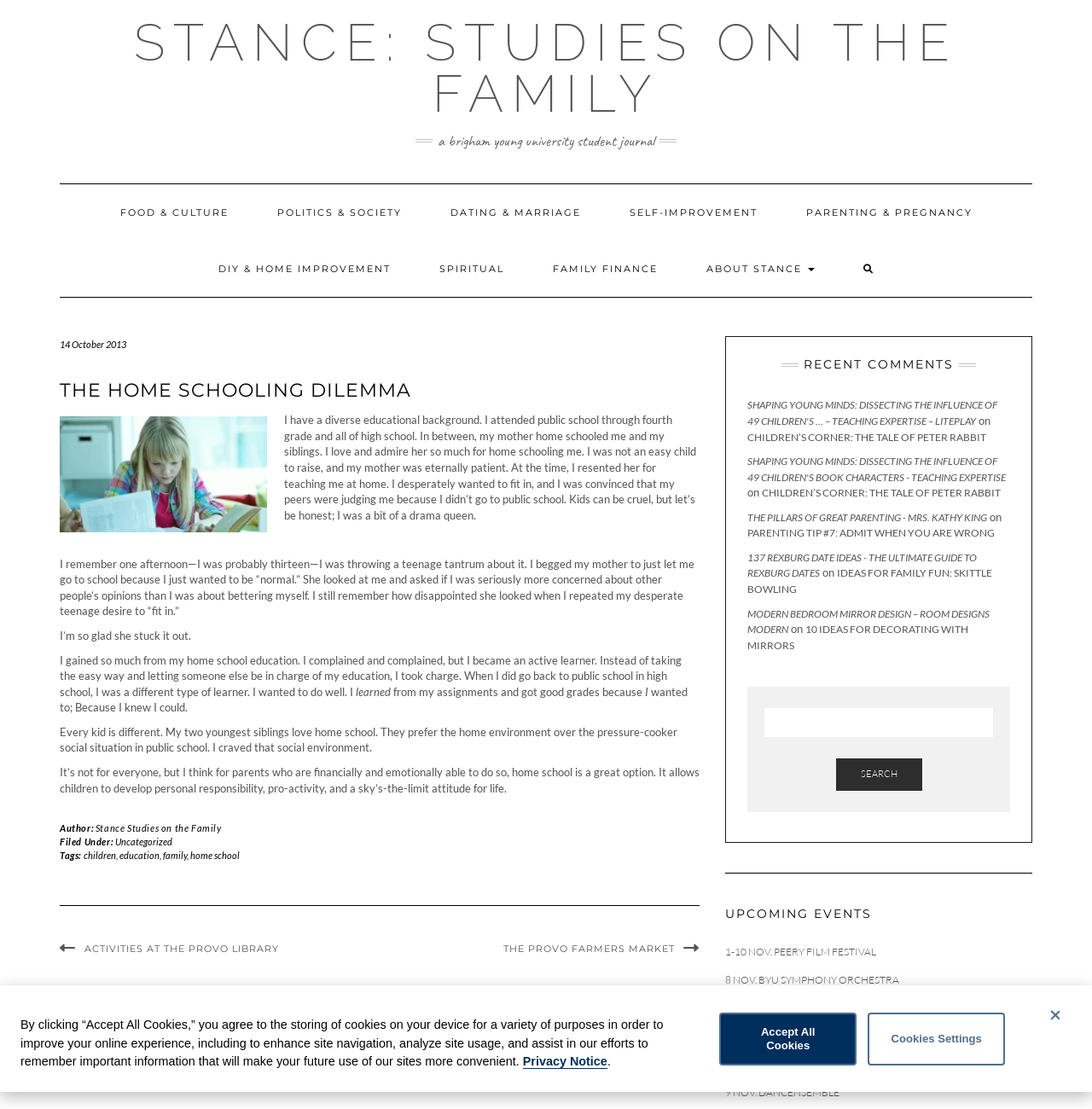What is the title or heading displayed on the webpage?

THE HOME SCHOOLING DILEMMA